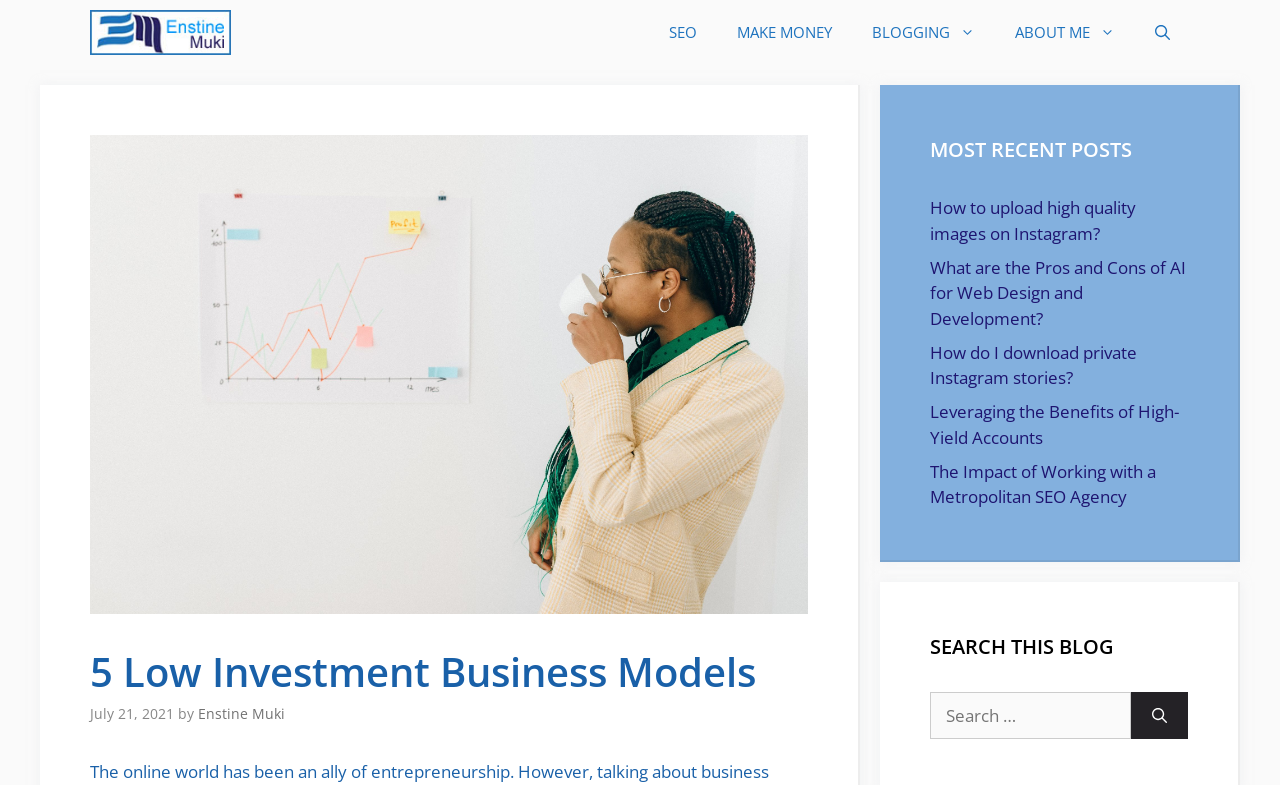Please locate and retrieve the main header text of the webpage.

5 Low Investment Business Models